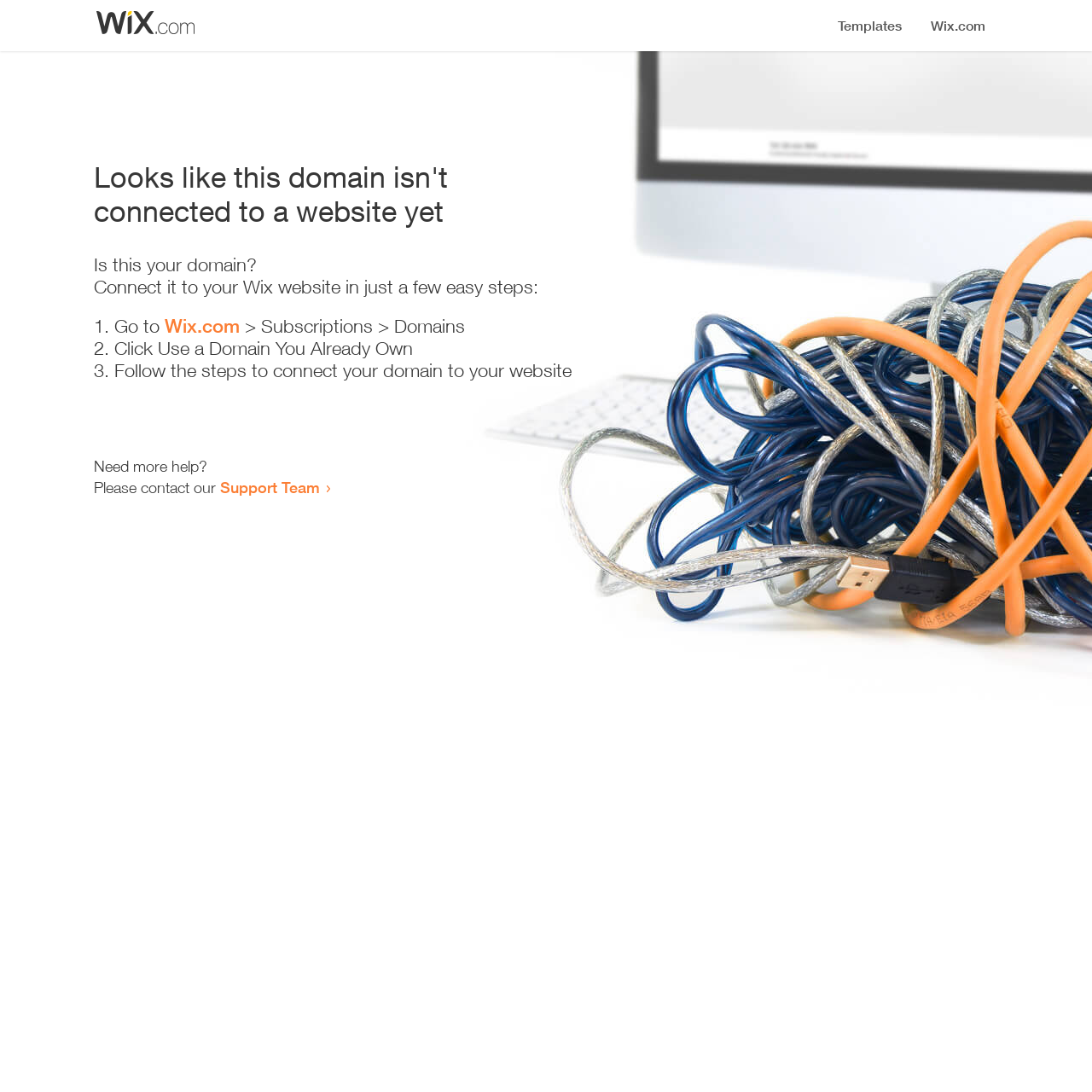Please provide a detailed answer to the question below by examining the image:
Where can I get more help?

The webpage provides a link to the 'Support Team' where I can get more help, as stated in the text 'Need more help? Please contact our Support Team'.